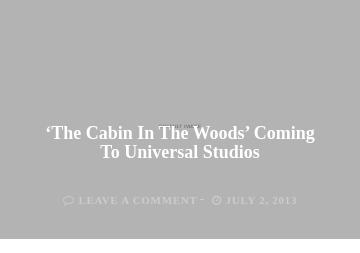Respond to the question below with a single word or phrase: Where is the film's attraction located?

Universal Studios